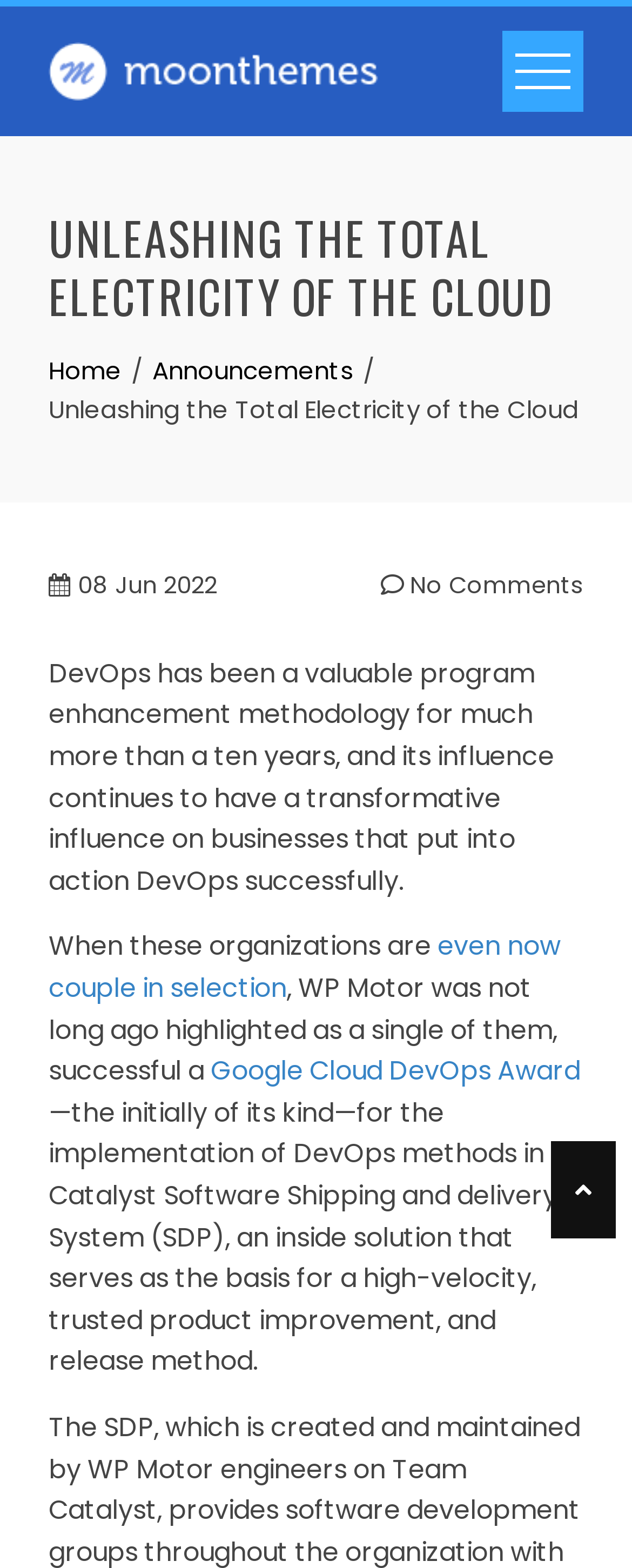Please find the main title text of this webpage.

UNLEASHING THE TOTAL ELECTRICITY OF THE CLOUD